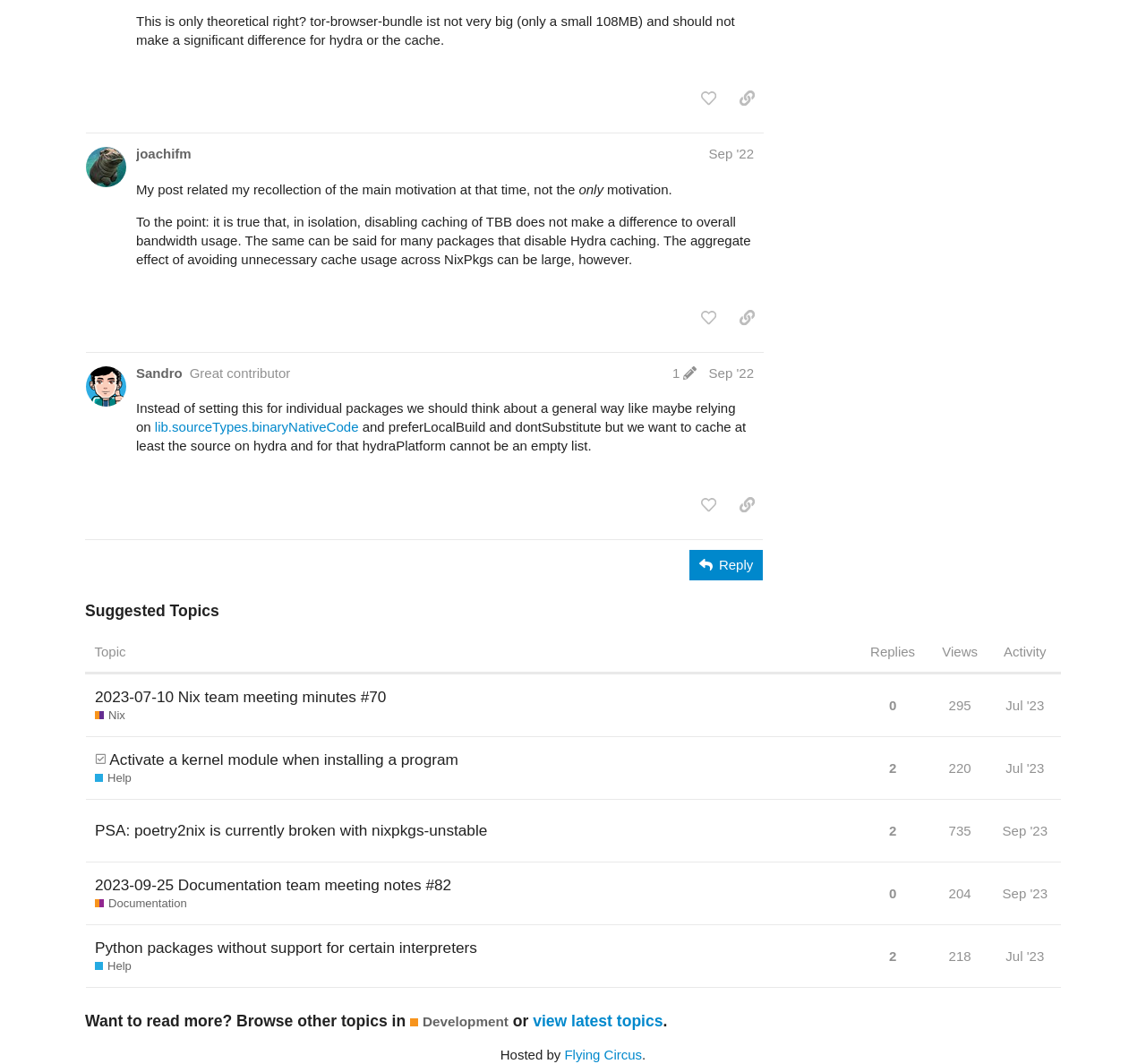Specify the bounding box coordinates of the element's region that should be clicked to achieve the following instruction: "view suggested topic". The bounding box coordinates consist of four float numbers between 0 and 1, in the format [left, top, right, bottom].

[0.074, 0.564, 0.926, 0.585]